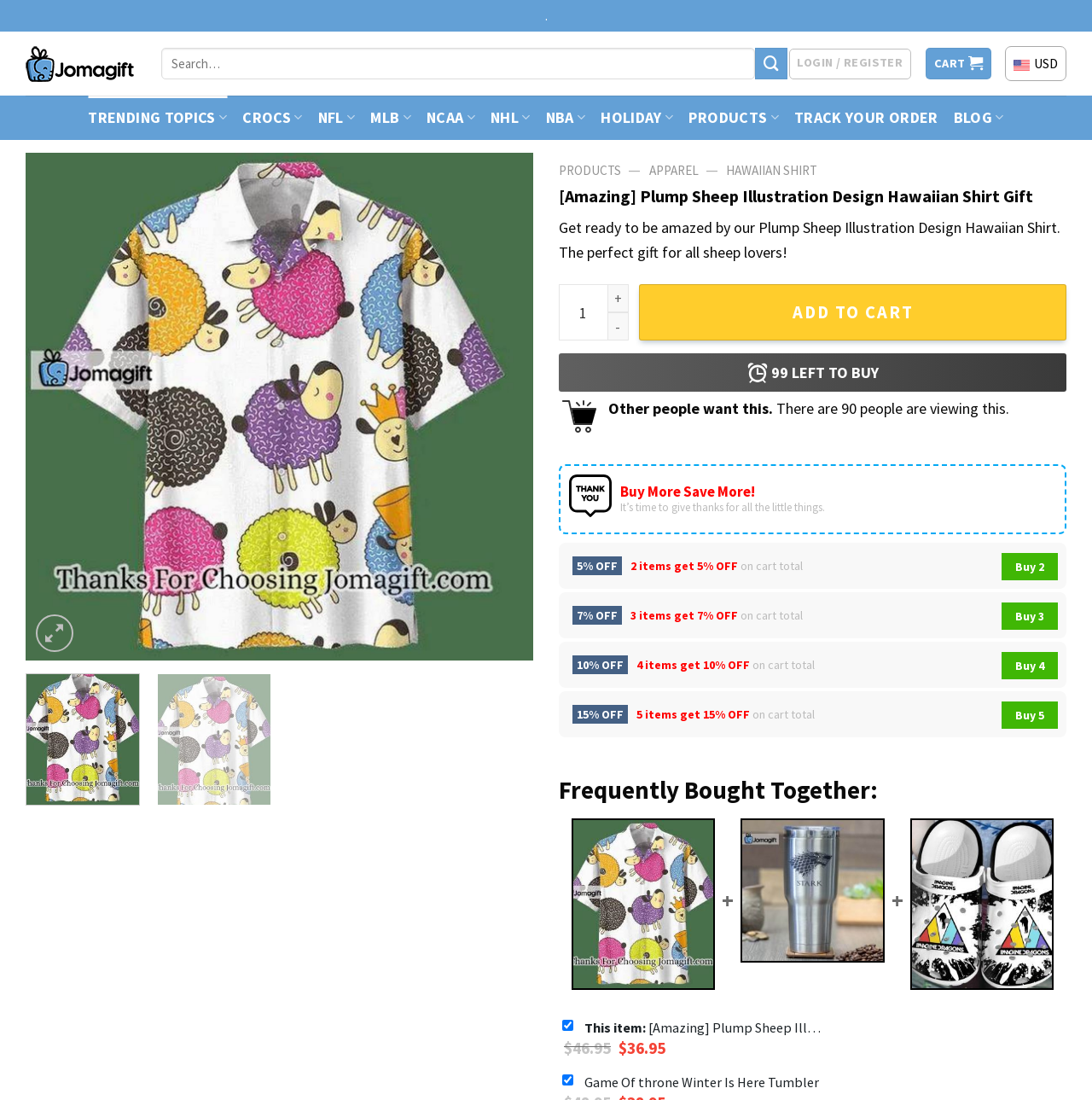Can you determine the main header of this webpage?

[Amazing] Plump Sheep Illustration Design Hawaiian Shirt Gift